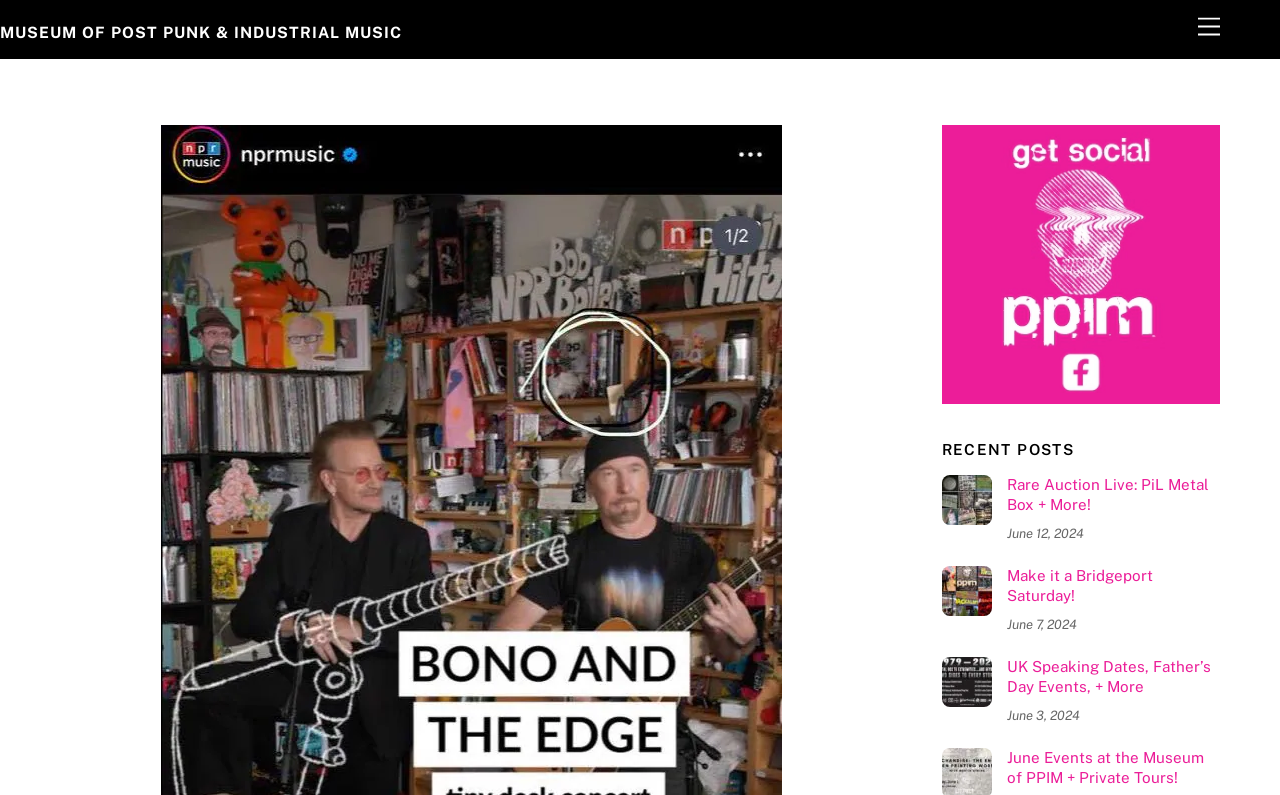Answer in one word or a short phrase: 
What social media platform is mentioned on the webpage?

Facebook